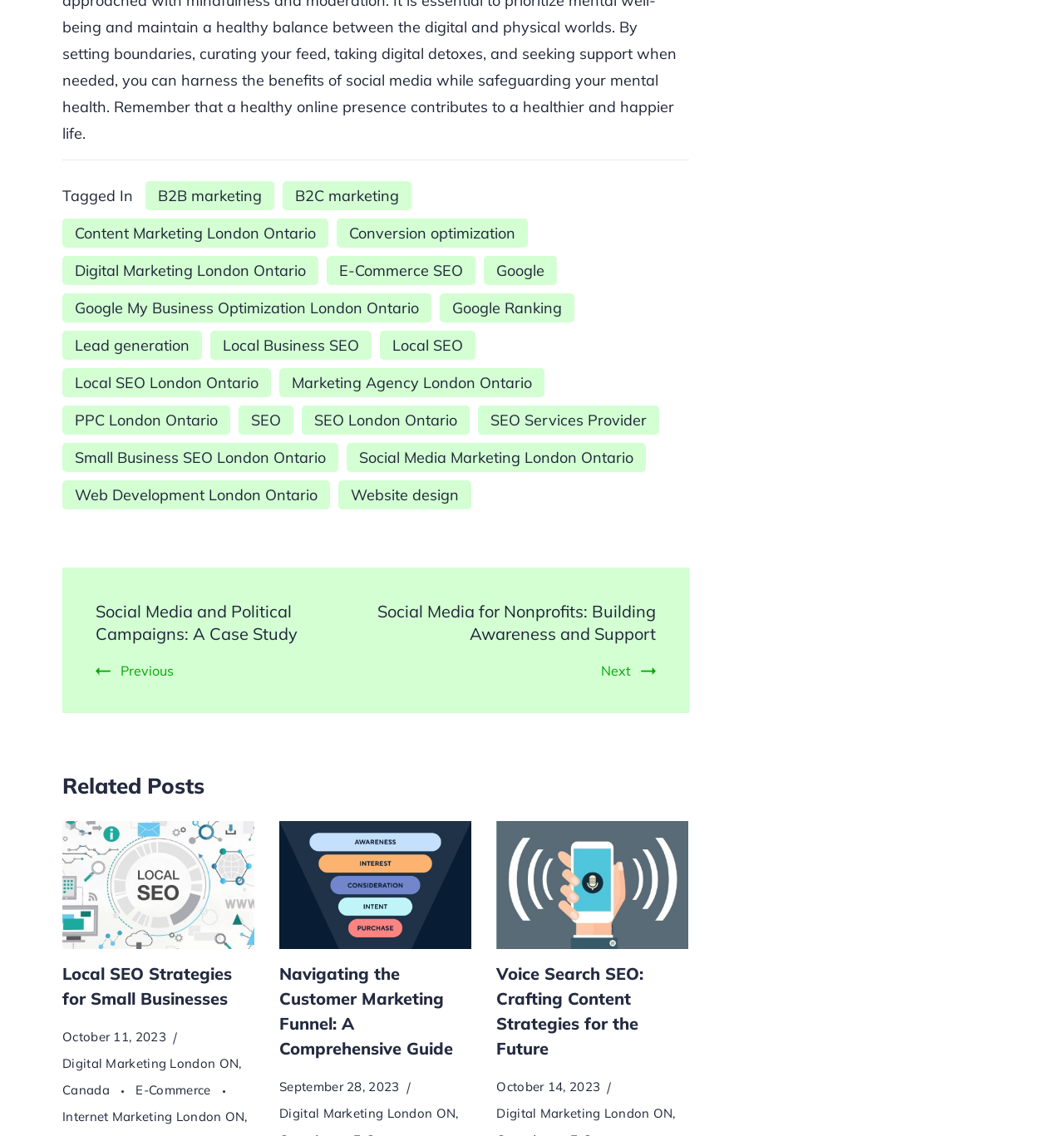Find the bounding box coordinates of the clickable area required to complete the following action: "Read about Social Media and Political Campaigns: A Case Study".

[0.09, 0.529, 0.28, 0.567]